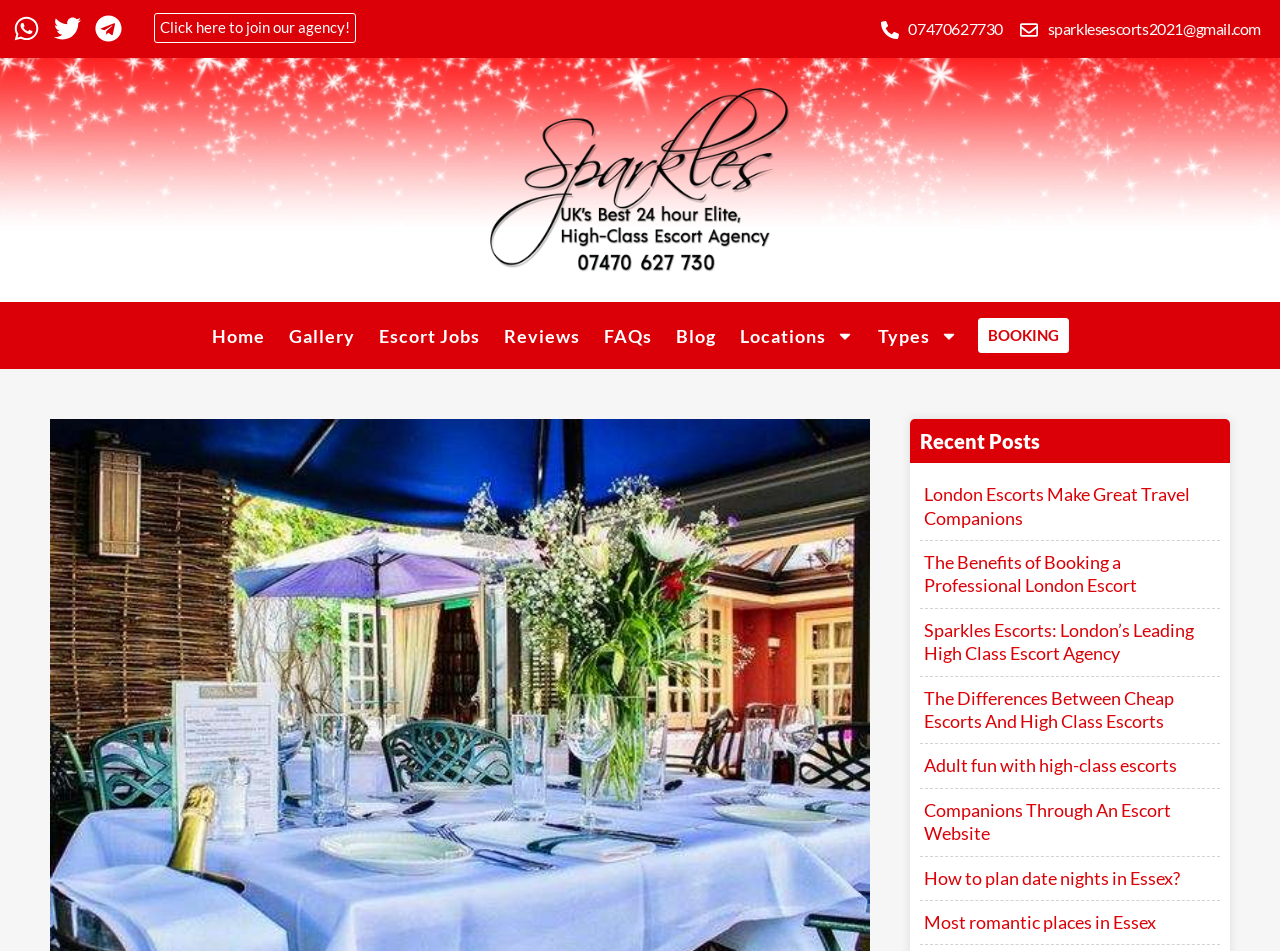How many social media links are there?
Please elaborate on the answer to the question with detailed information.

I counted the number of social media links by looking at the top section of the webpage, where I found links to Whatsapp, Twitter, and Telegram, which are all social media platforms.